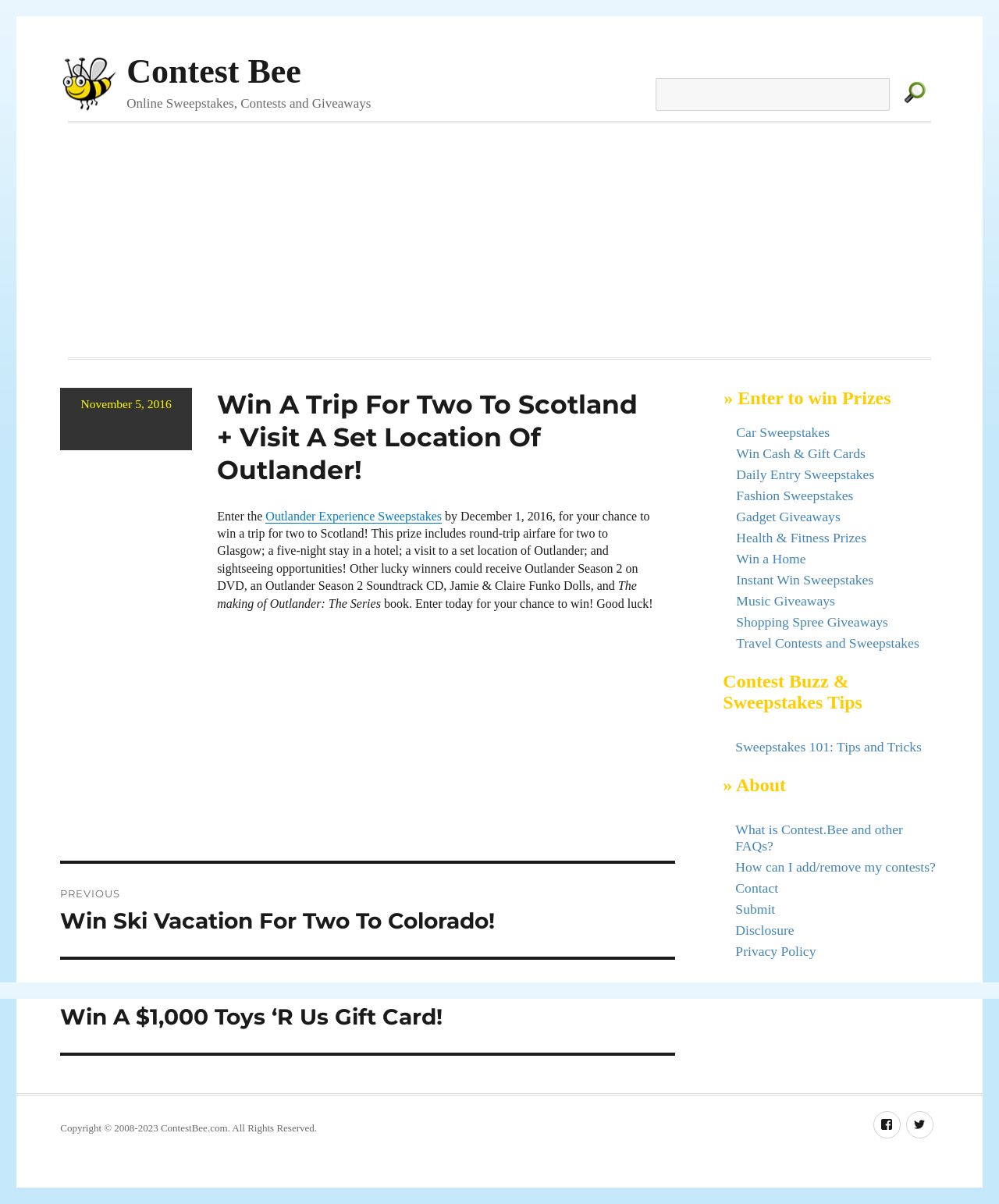Please identify the bounding box coordinates of the region to click in order to complete the task: "Enter the sweepstakes". The coordinates must be four float numbers between 0 and 1, specified as [left, top, right, bottom].

[0.217, 0.423, 0.442, 0.434]